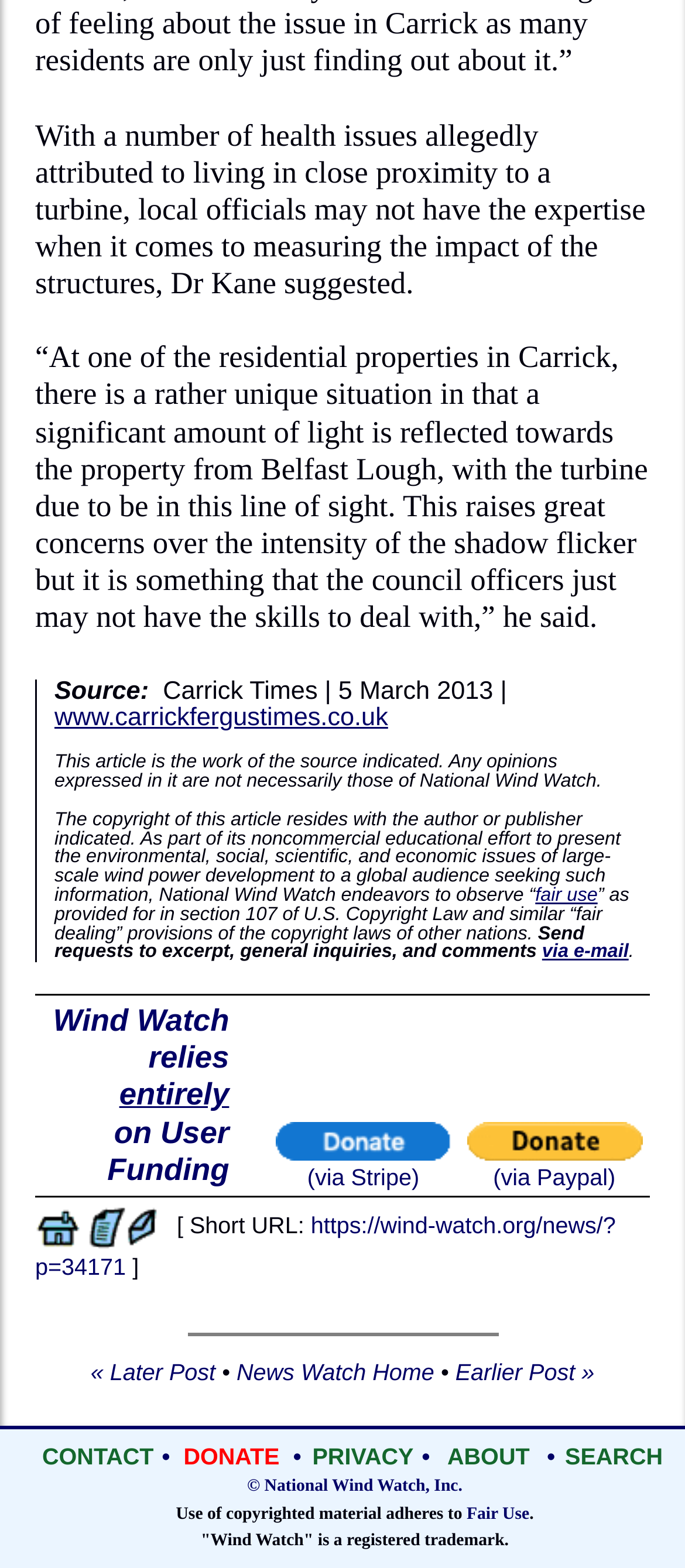Who is the author of the article?
Refer to the screenshot and respond with a concise word or phrase.

Not specified